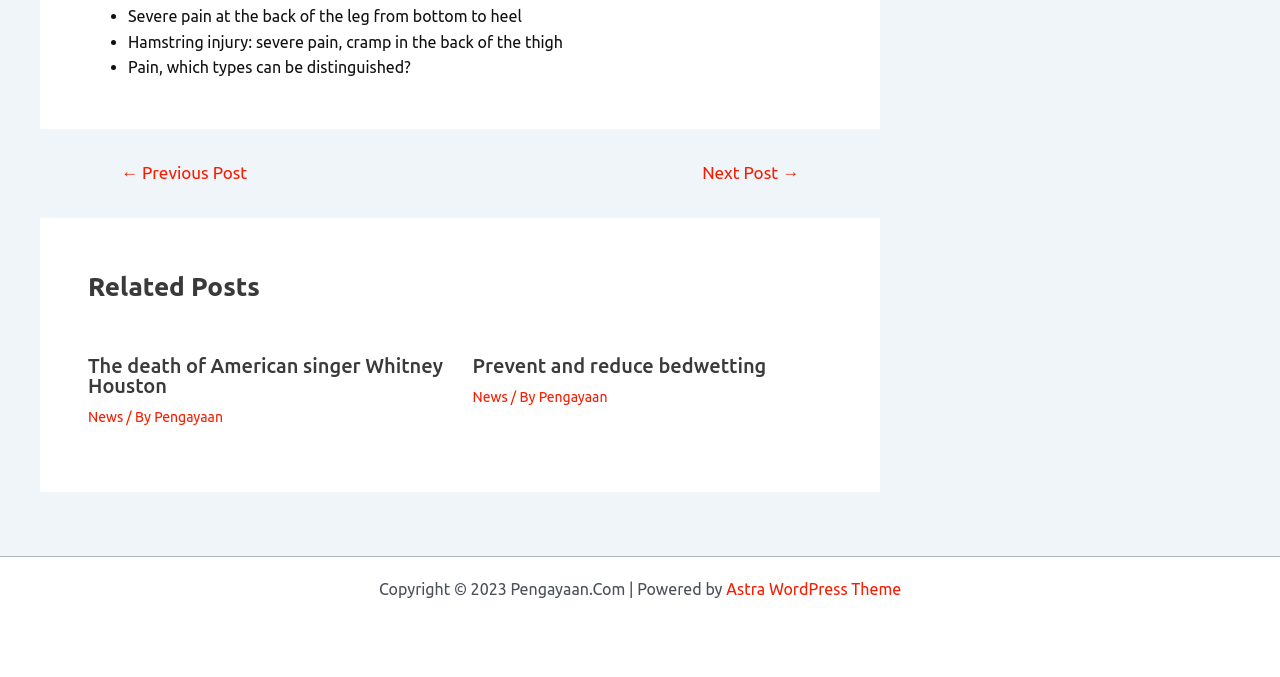Pinpoint the bounding box coordinates of the element you need to click to execute the following instruction: "Click on 'Prevent and reduce bedwetting'". The bounding box should be represented by four float numbers between 0 and 1, in the format [left, top, right, bottom].

[0.369, 0.523, 0.599, 0.557]